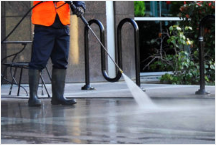Please provide a comprehensive response to the question below by analyzing the image: 
What is being used to clean the surface?

The worker is using a pressure washer to clean the surface, which is evident from the high-pressure stream of water being emitted from the device, effectively removing dirt and grime from the surface.